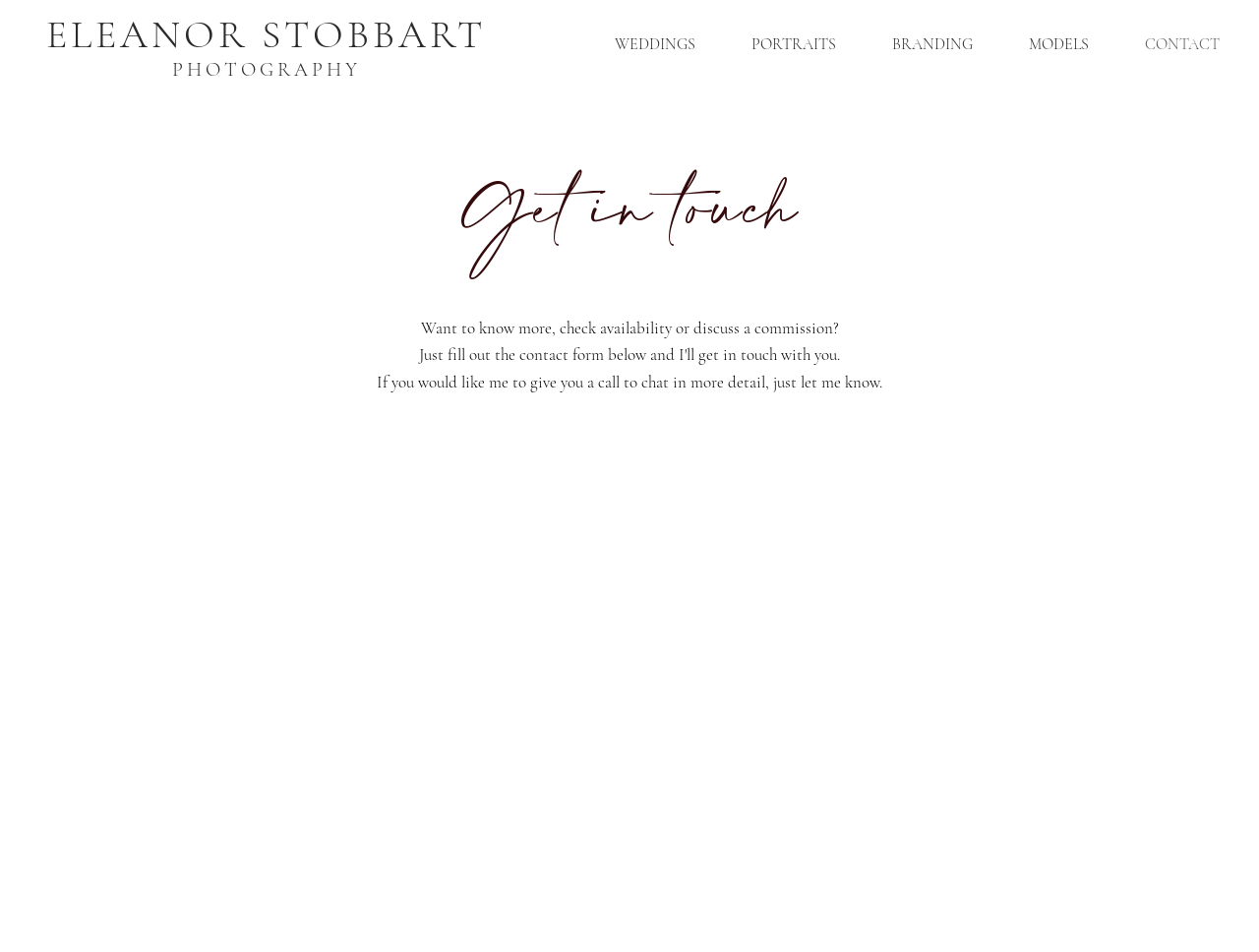Respond with a single word or phrase to the following question:
How can you get in touch with Eleanor Stobbart?

Through the contact link